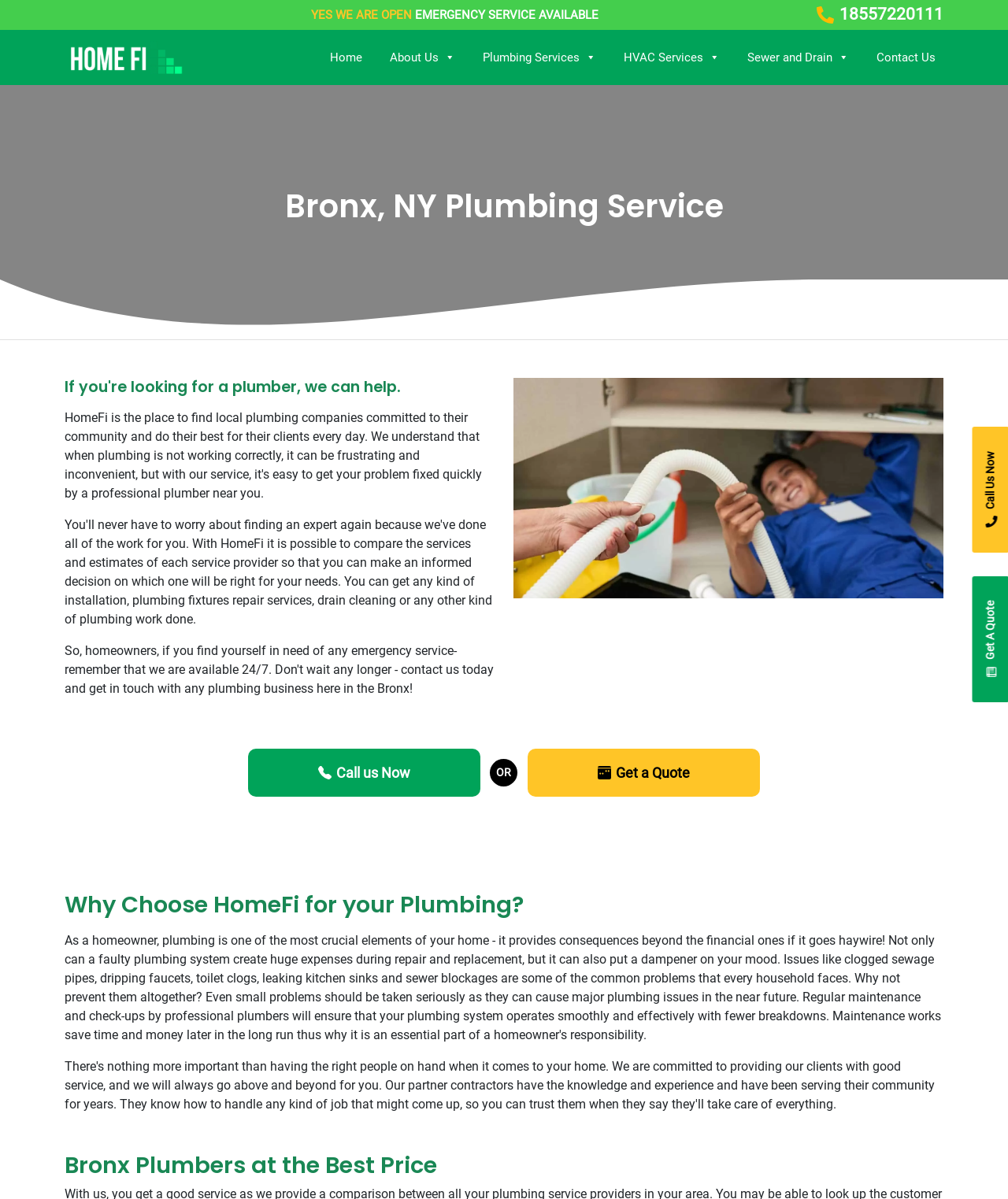Please determine the bounding box coordinates for the UI element described here. Use the format (top-left x, top-left y, bottom-right x, bottom-right y) with values bounded between 0 and 1: Sewer and Drain

[0.722, 0.035, 0.85, 0.061]